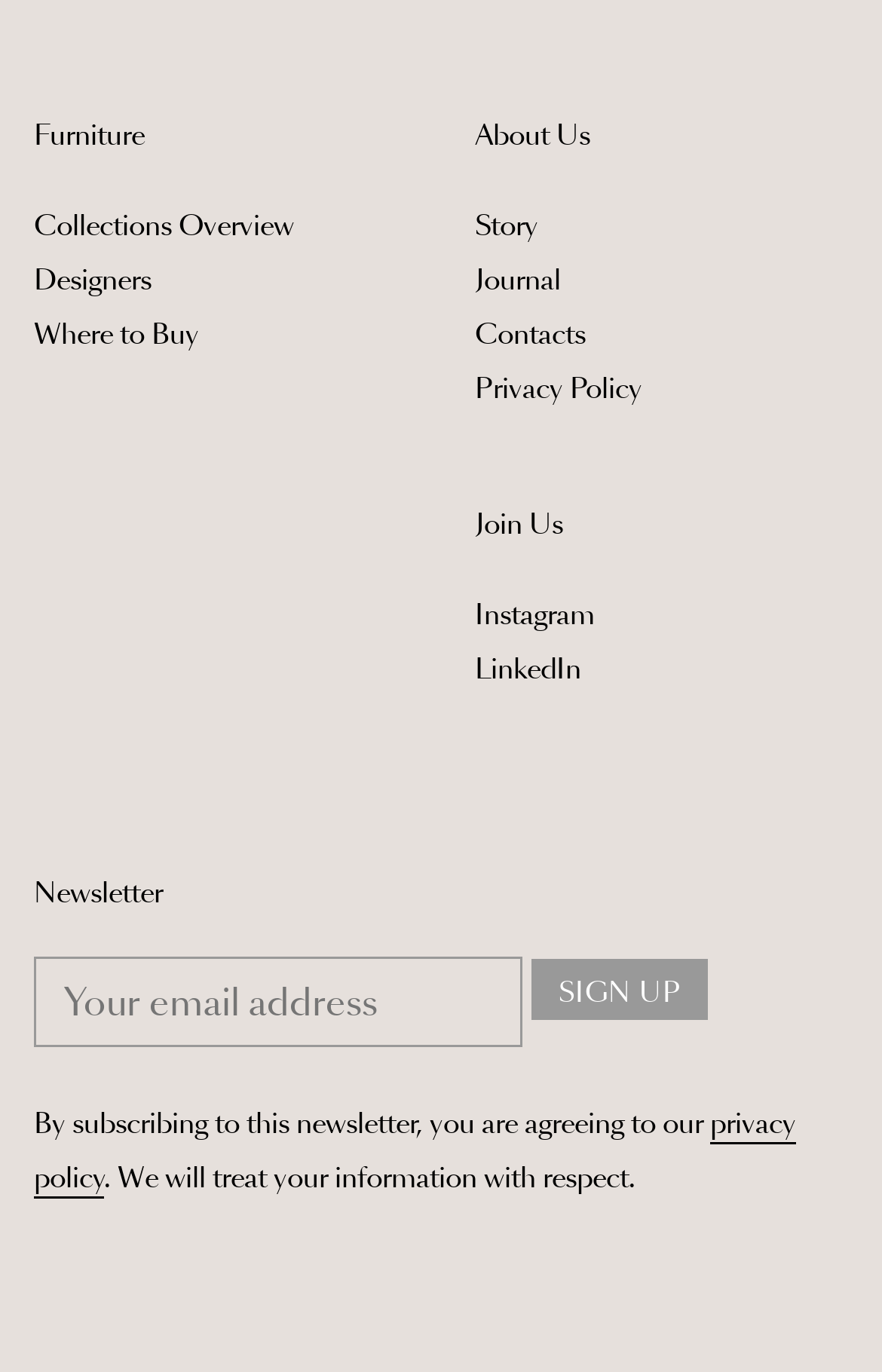Please locate the bounding box coordinates of the region I need to click to follow this instruction: "Click on Designers".

[0.038, 0.189, 0.172, 0.217]